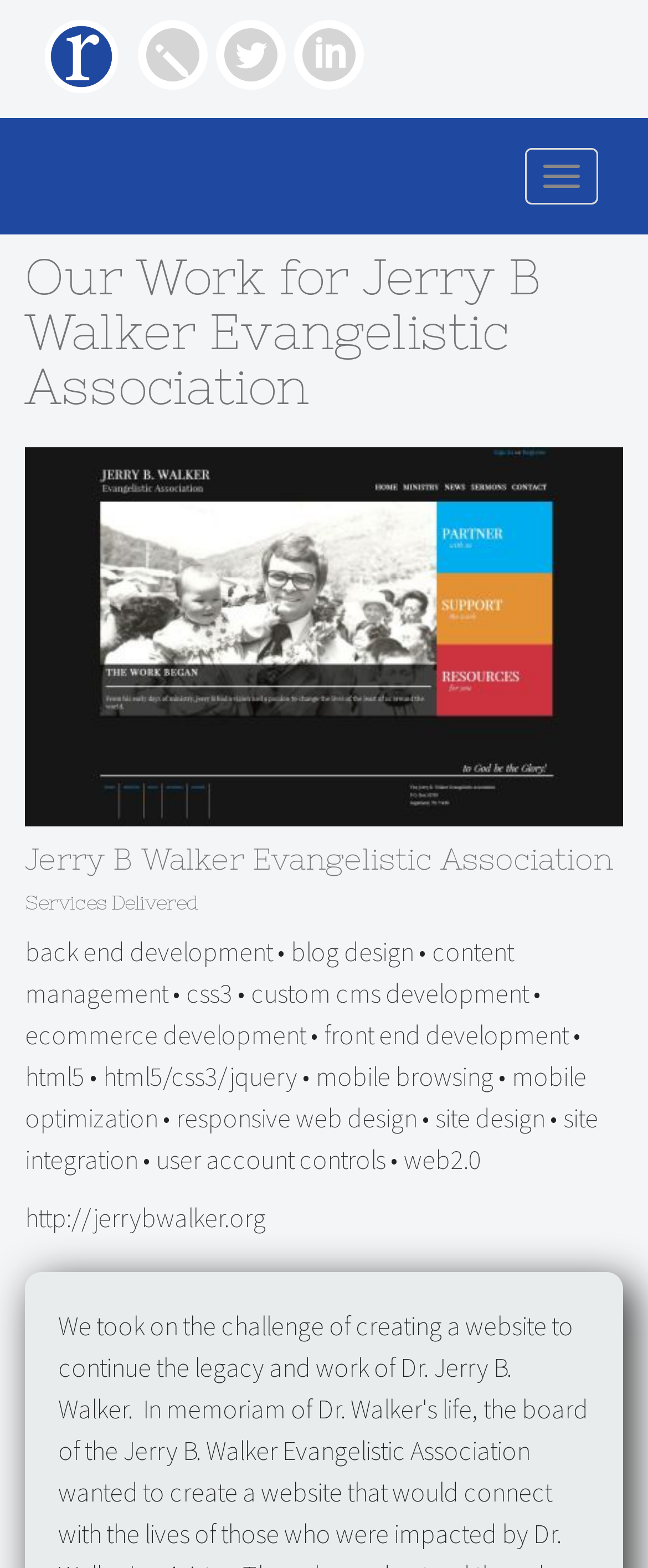What is the company name?
Please provide a single word or phrase based on the screenshot.

Rock Media